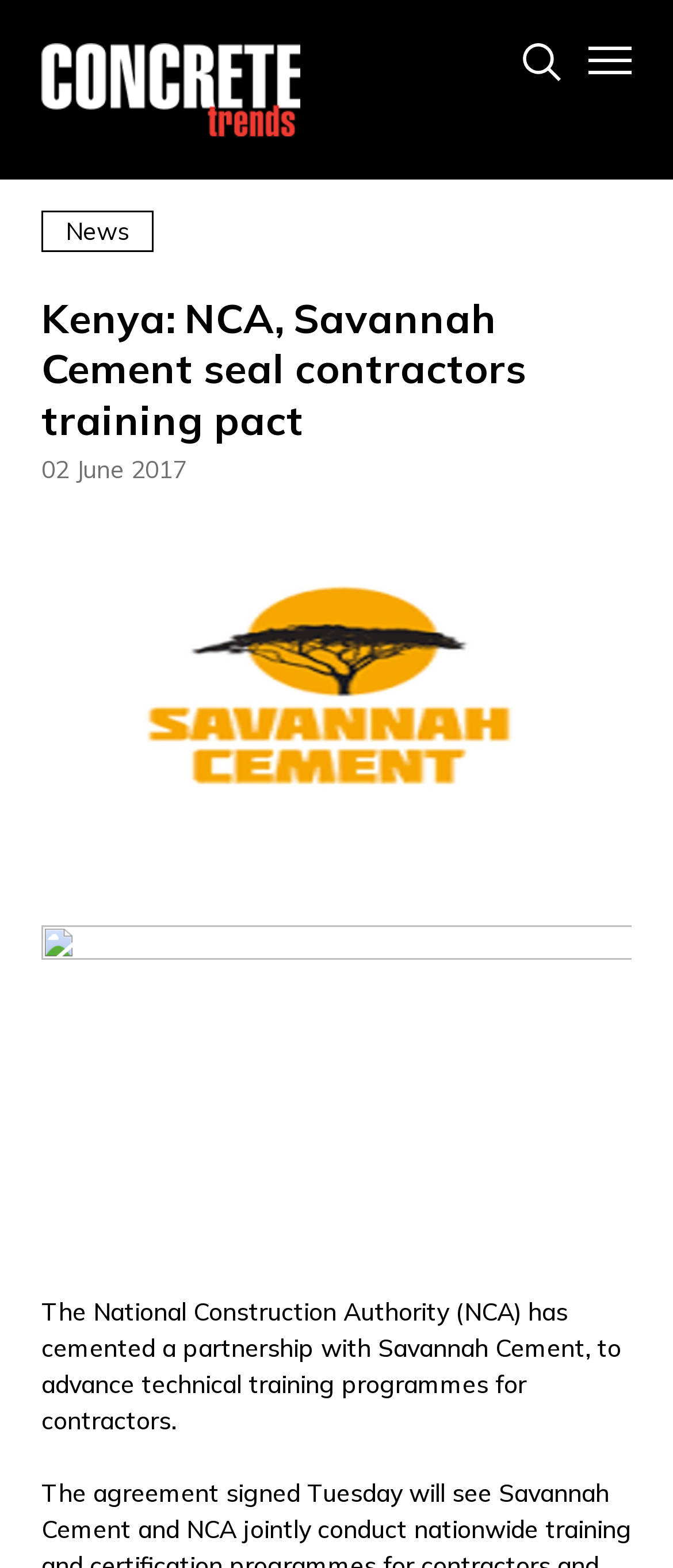What is the logo positioned at the top left?
Answer the question using a single word or phrase, according to the image.

Logo